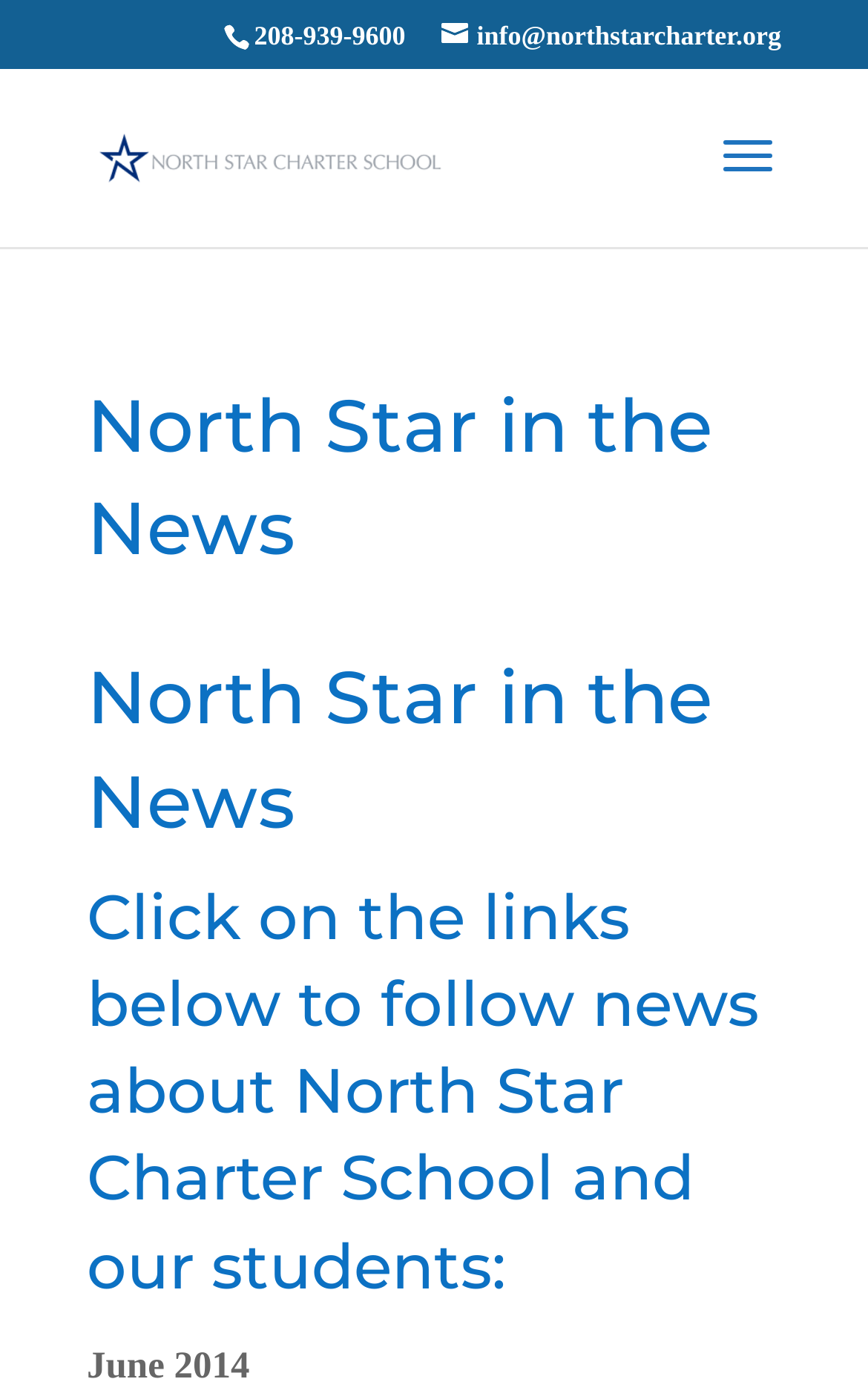What is the email address of North Star Charter School? Look at the image and give a one-word or short phrase answer.

info@northstarcharter.org